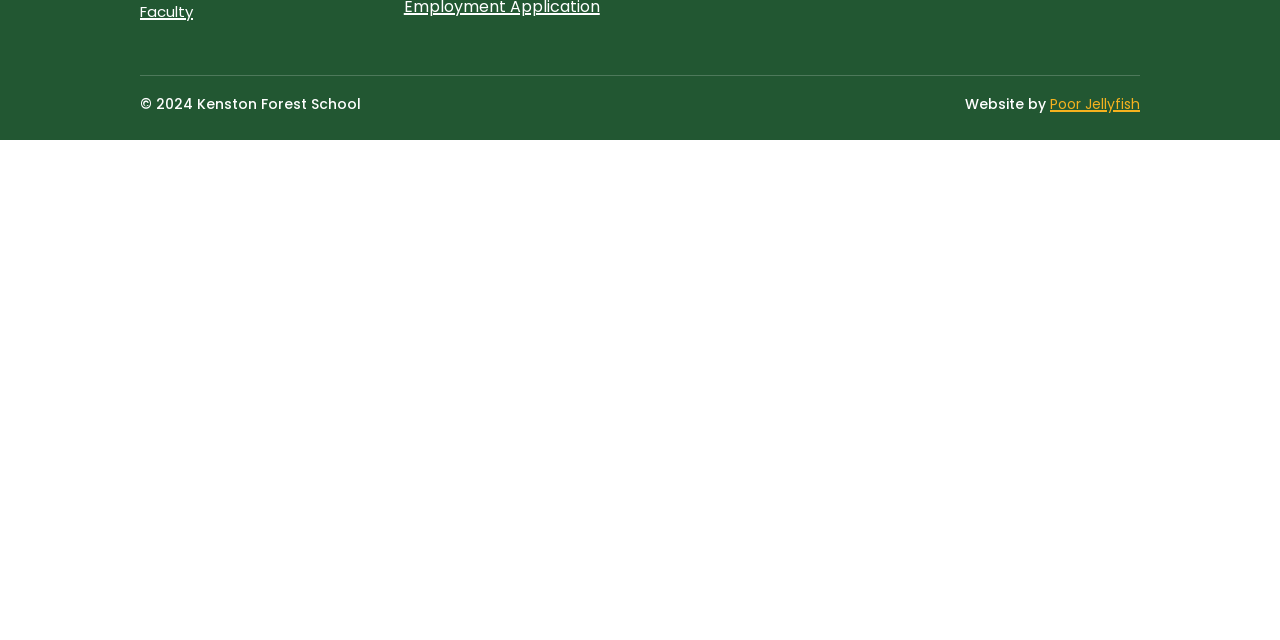Calculate the bounding box coordinates for the UI element based on the following description: "Events". Ensure the coordinates are four float numbers between 0 and 1, i.e., [left, top, right, bottom].

None